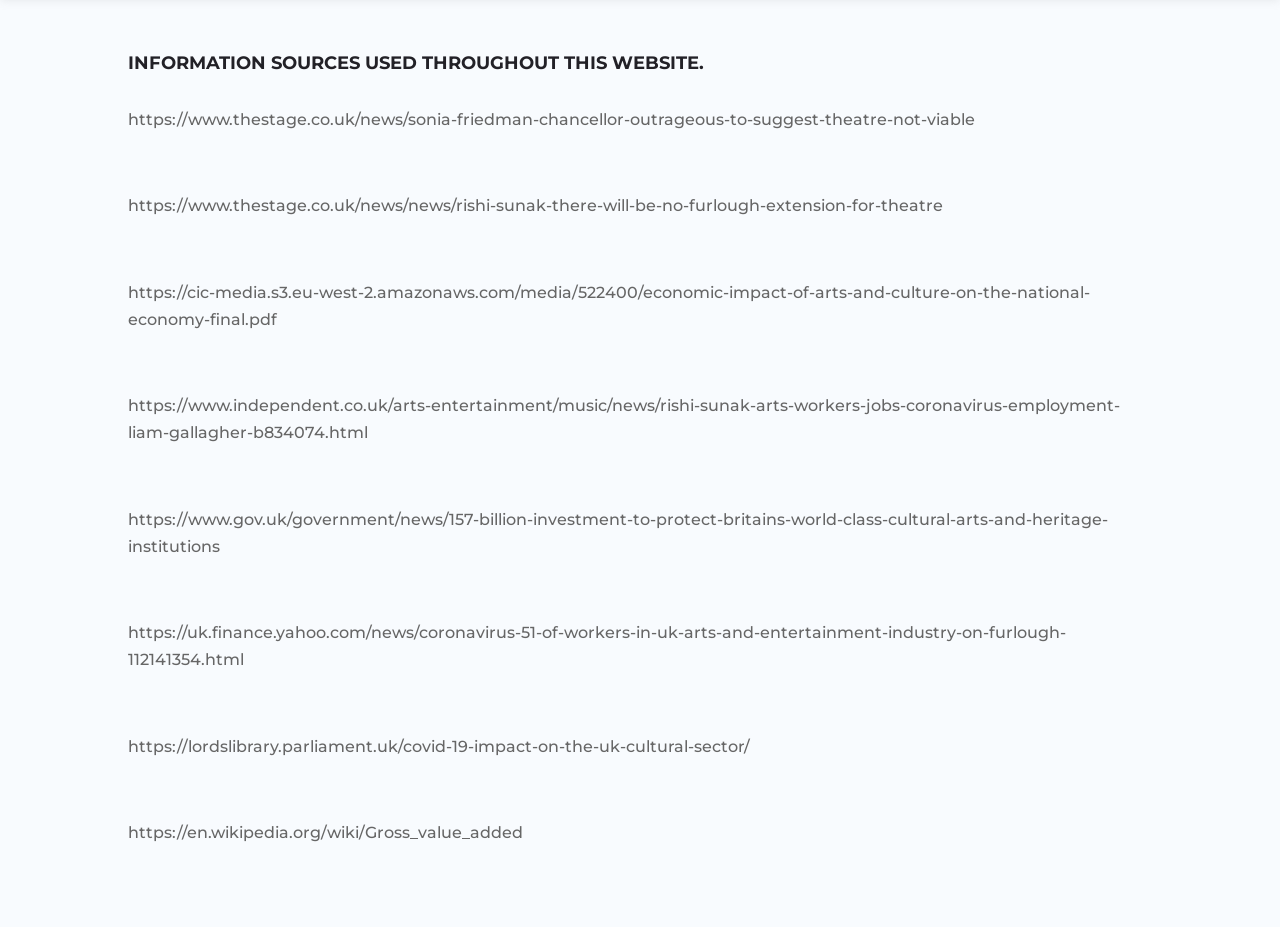Answer the question with a brief word or phrase:
What is the purpose of this webpage?

Provide information sources